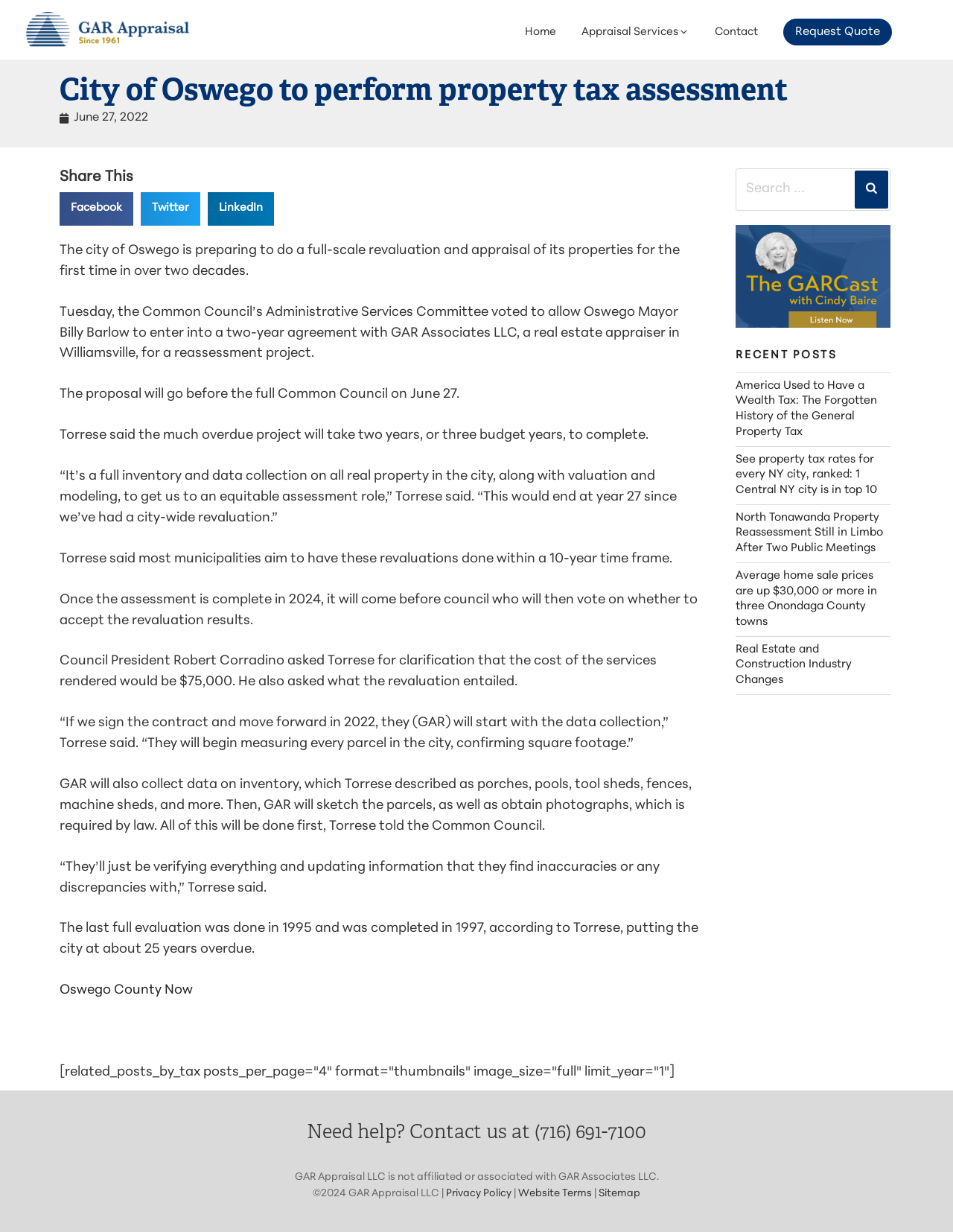What is the name of the company mentioned in the logo?
Refer to the image and provide a detailed answer to the question.

The logo is located at the top left of the webpage, and it has a text 'GAR Associates' next to it, which indicates that the logo belongs to GAR Associates.